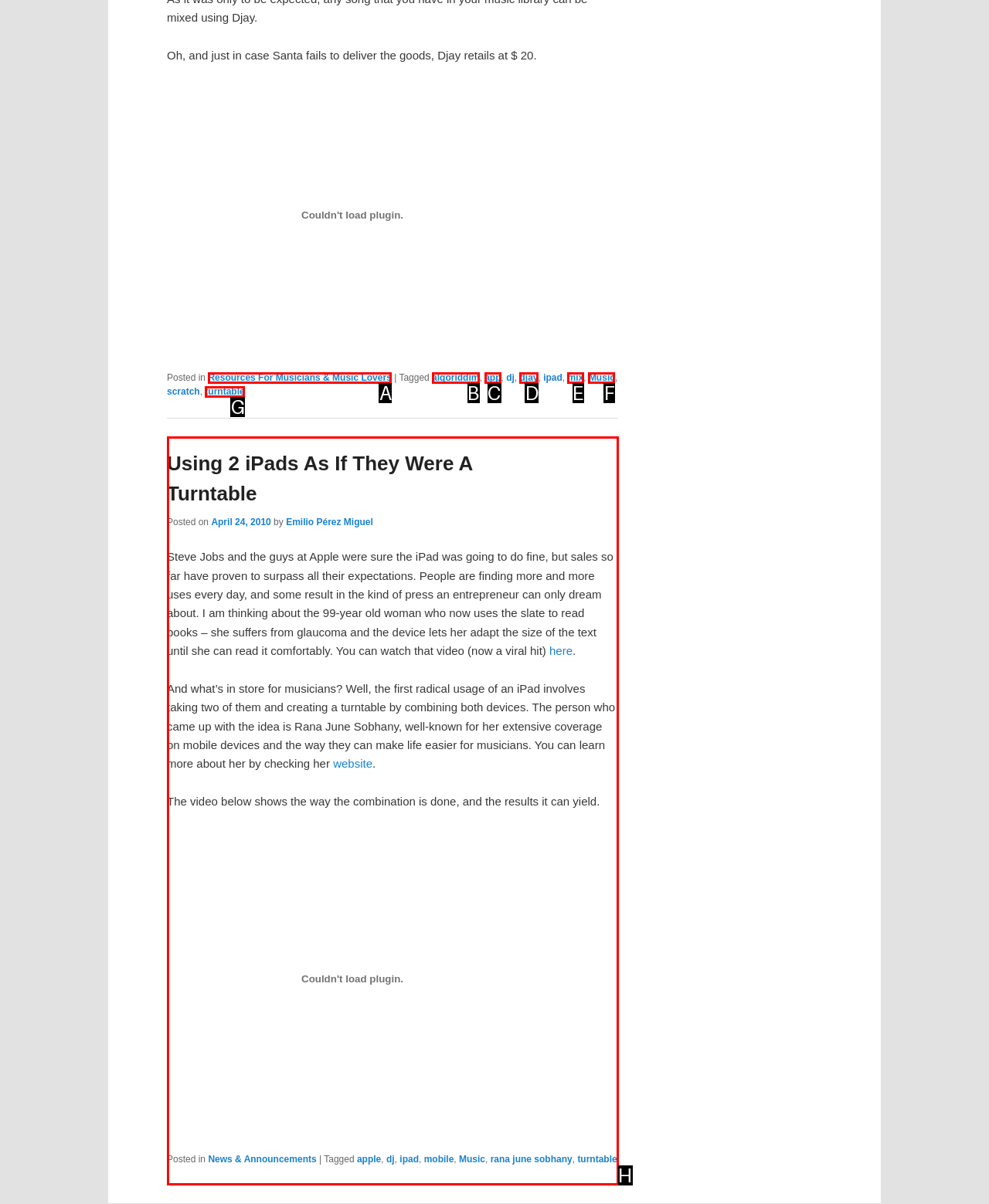Indicate the HTML element that should be clicked to perform the task: Read the article about using 2 iPads as a turntable Reply with the letter corresponding to the chosen option.

H